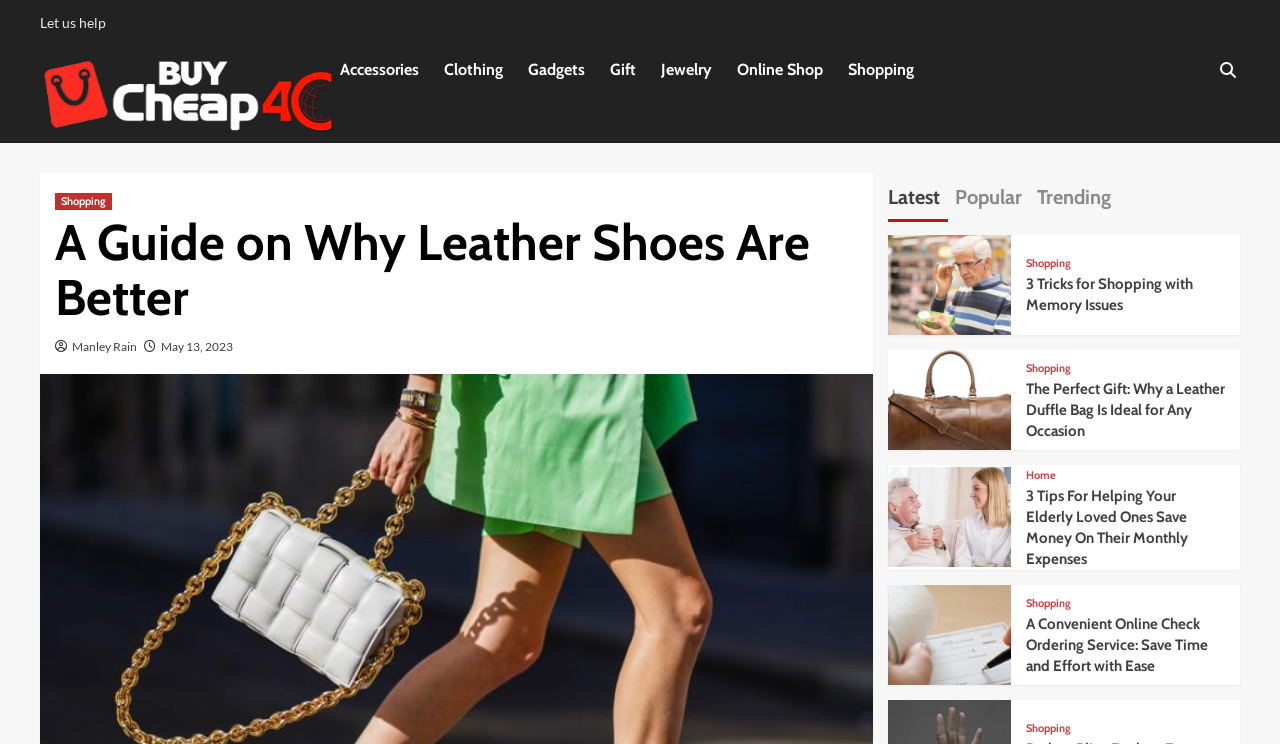Could you identify the text that serves as the heading for this webpage?

A Guide on Why Leather Shoes Are Better